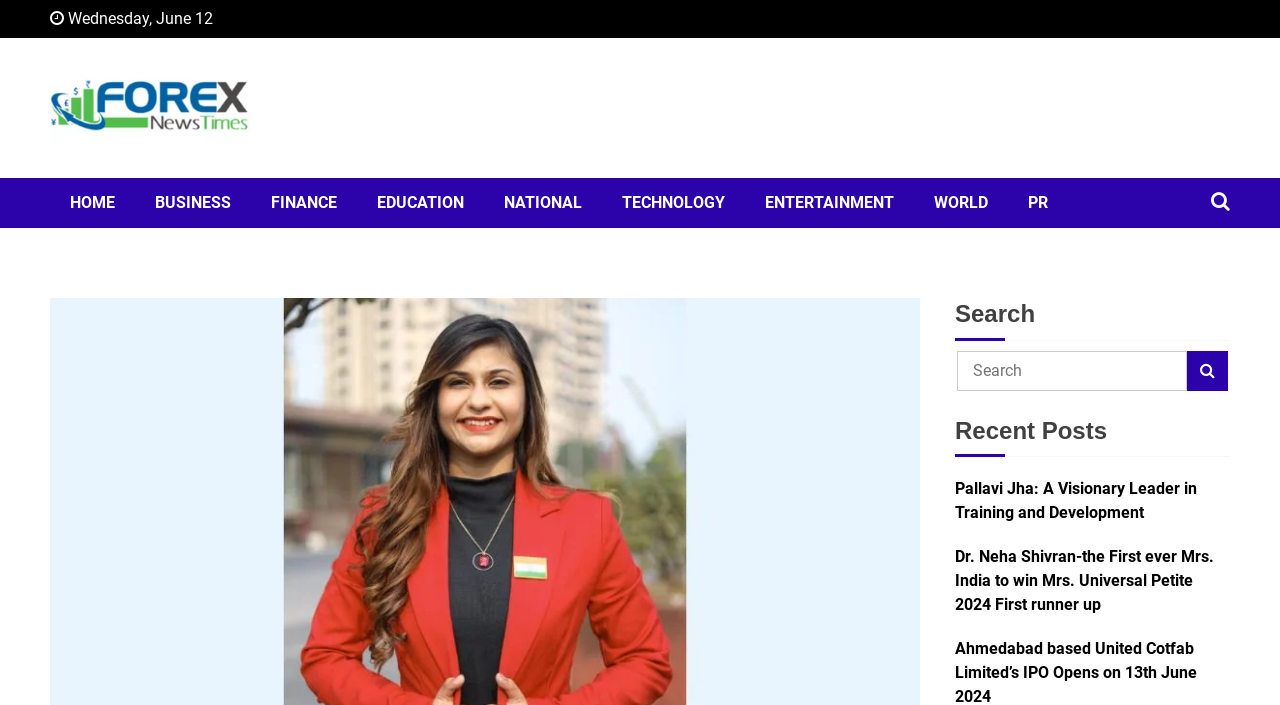What is the title of the first recent post?
Based on the image, answer the question with a single word or brief phrase.

Pallavi Jha: A Visionary Leader